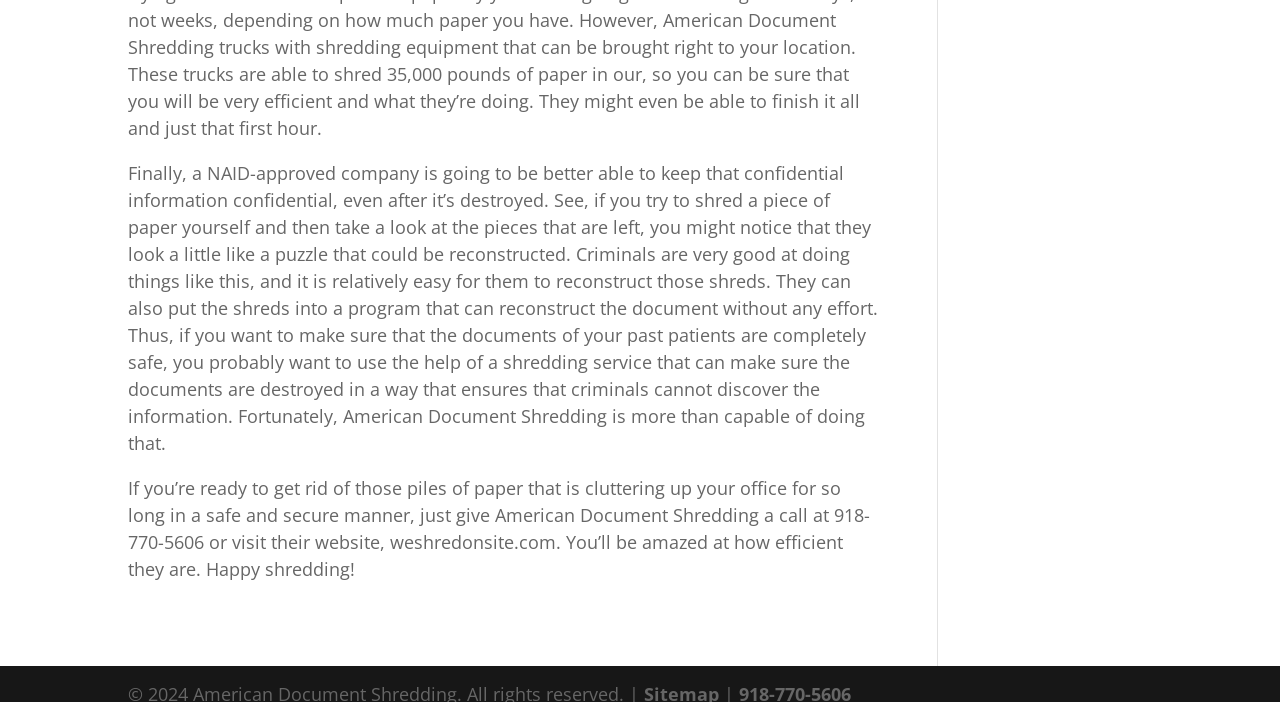Given the element description, predict the bounding box coordinates in the format (top-left x, top-left y, bottom-right x, bottom-right y). Make sure all values are between 0 and 1. Here is the element description: Sitemap

[0.503, 0.941, 0.562, 0.975]